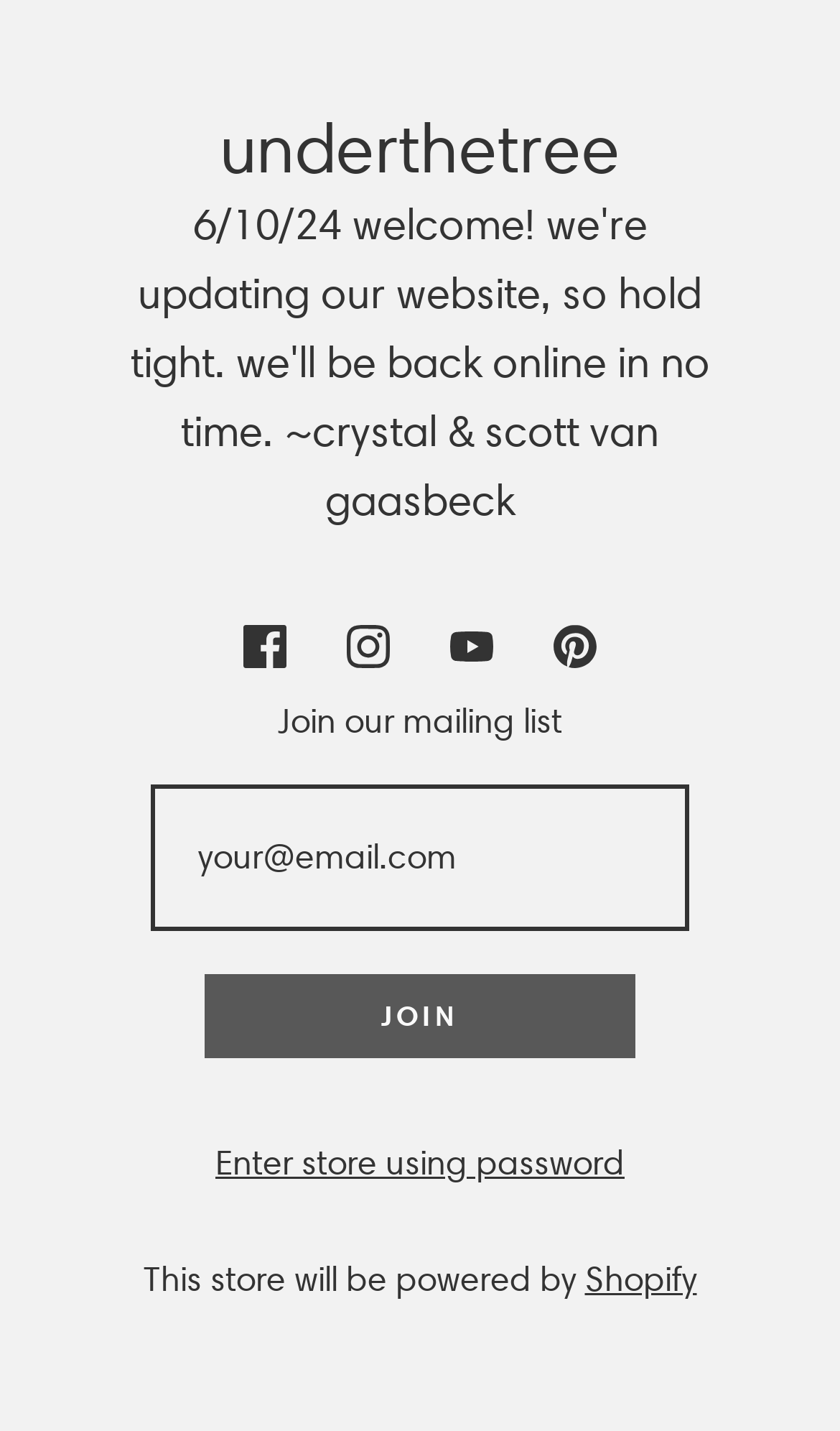What social media platforms are linked?
Give a thorough and detailed response to the question.

The webpage contains icons and links to Facebook, Instagram, YouTube, and Pinterest, suggesting that the store or website has a presence on these social media platforms.